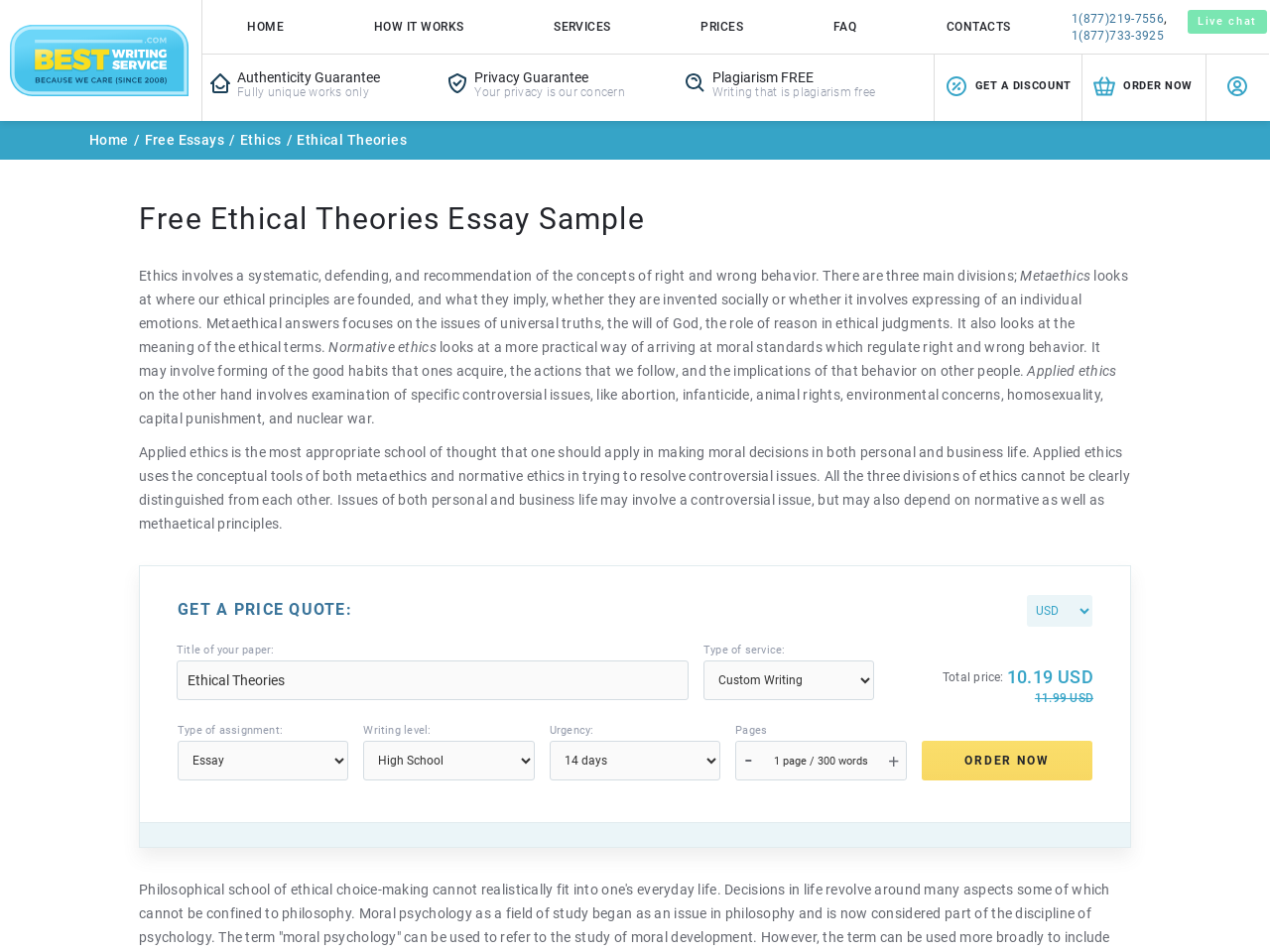What is the purpose of the 'Get a Discount' button?
Using the image, give a concise answer in the form of a single word or short phrase.

To get a discount